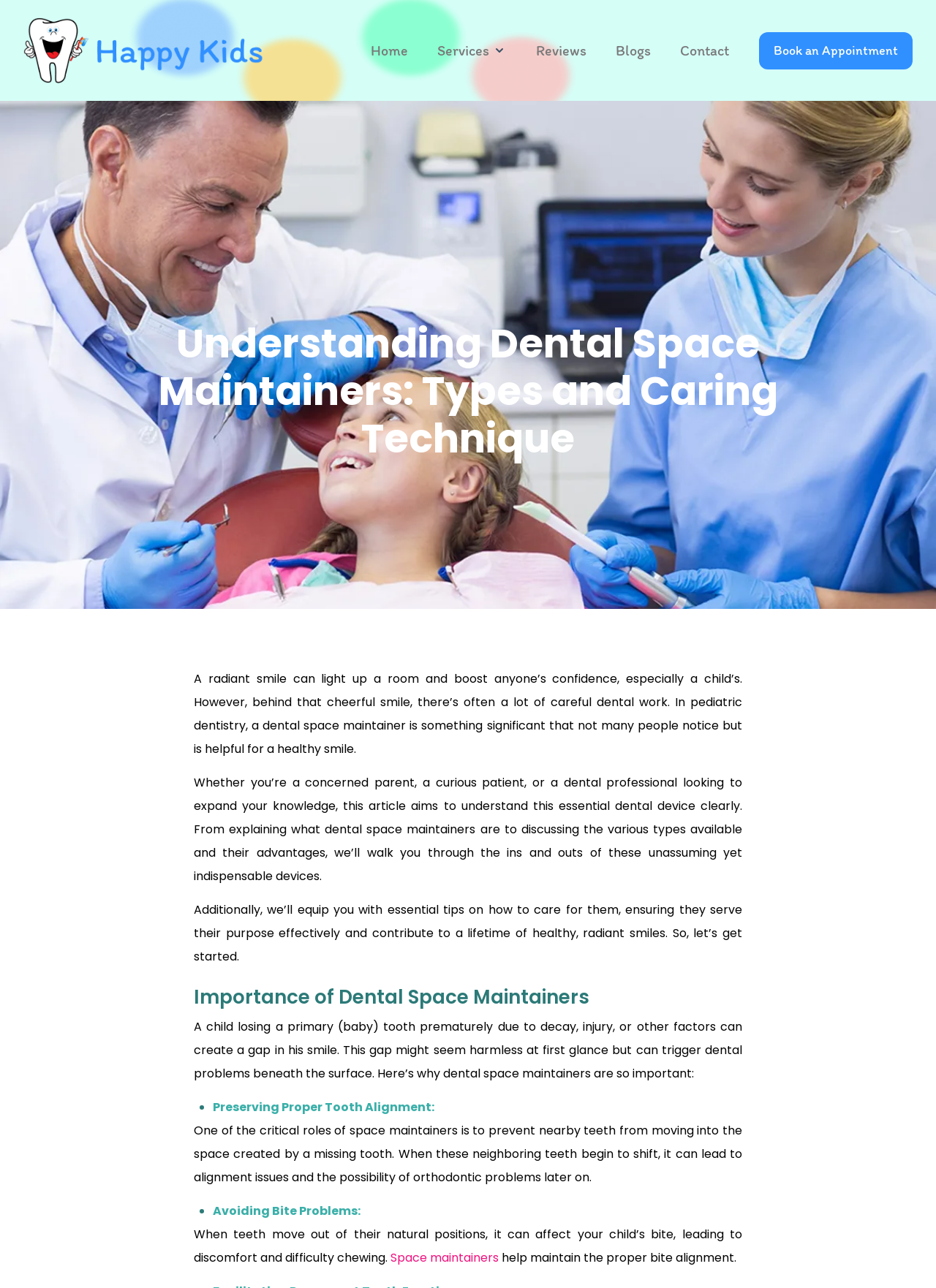Please identify the bounding box coordinates of the element's region that needs to be clicked to fulfill the following instruction: "Go to Home". The bounding box coordinates should consist of four float numbers between 0 and 1, i.e., [left, top, right, bottom].

[0.396, 0.031, 0.436, 0.048]